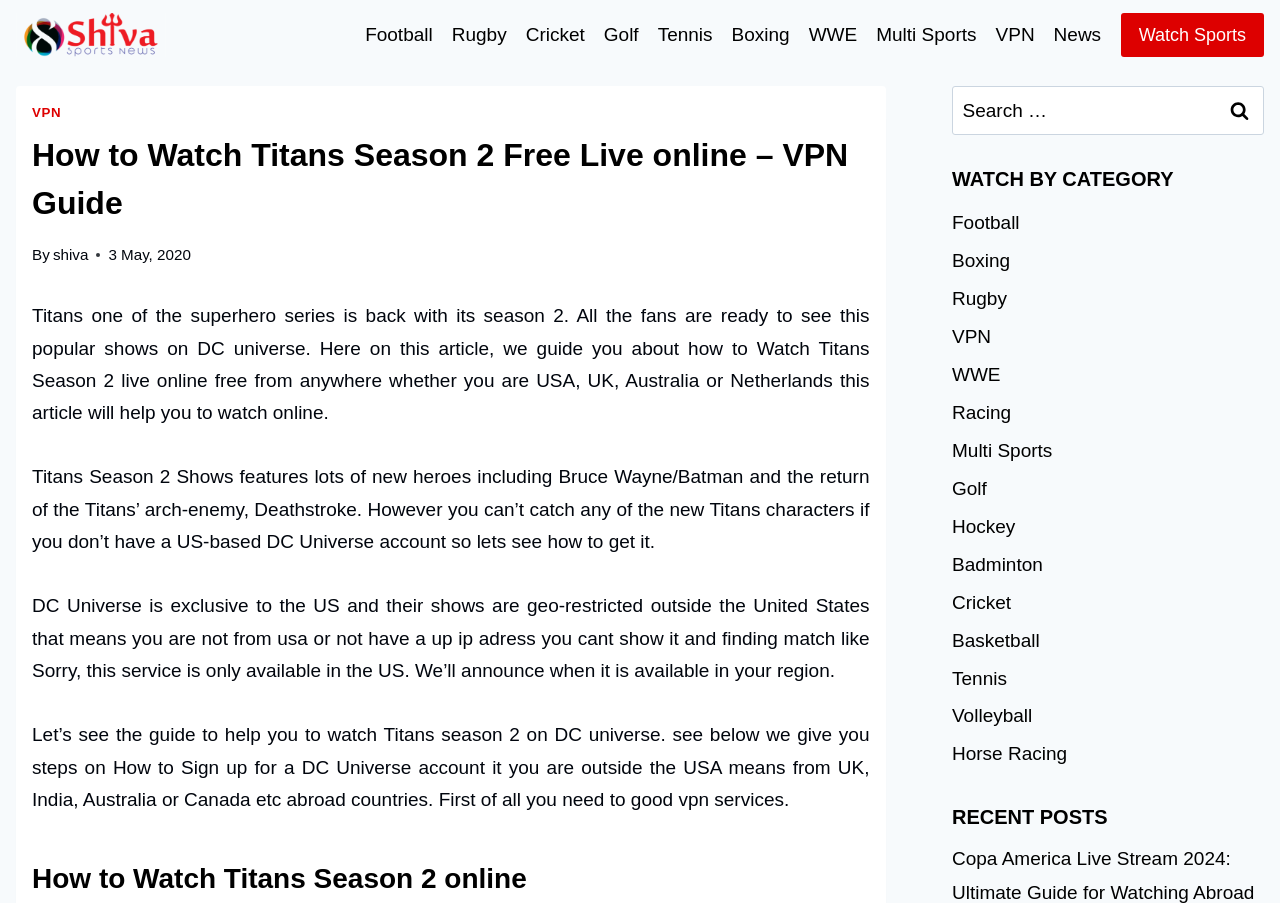From the webpage screenshot, identify the region described by Horse Racing. Provide the bounding box coordinates as (top-left x, top-left y, bottom-right x, bottom-right y), with each value being a floating point number between 0 and 1.

[0.744, 0.815, 0.988, 0.857]